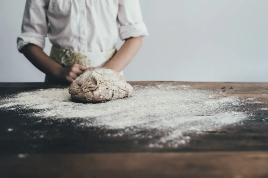What is the ambiance of the scene?
Please provide a single word or phrase as your answer based on the screenshot.

Rustic and warm